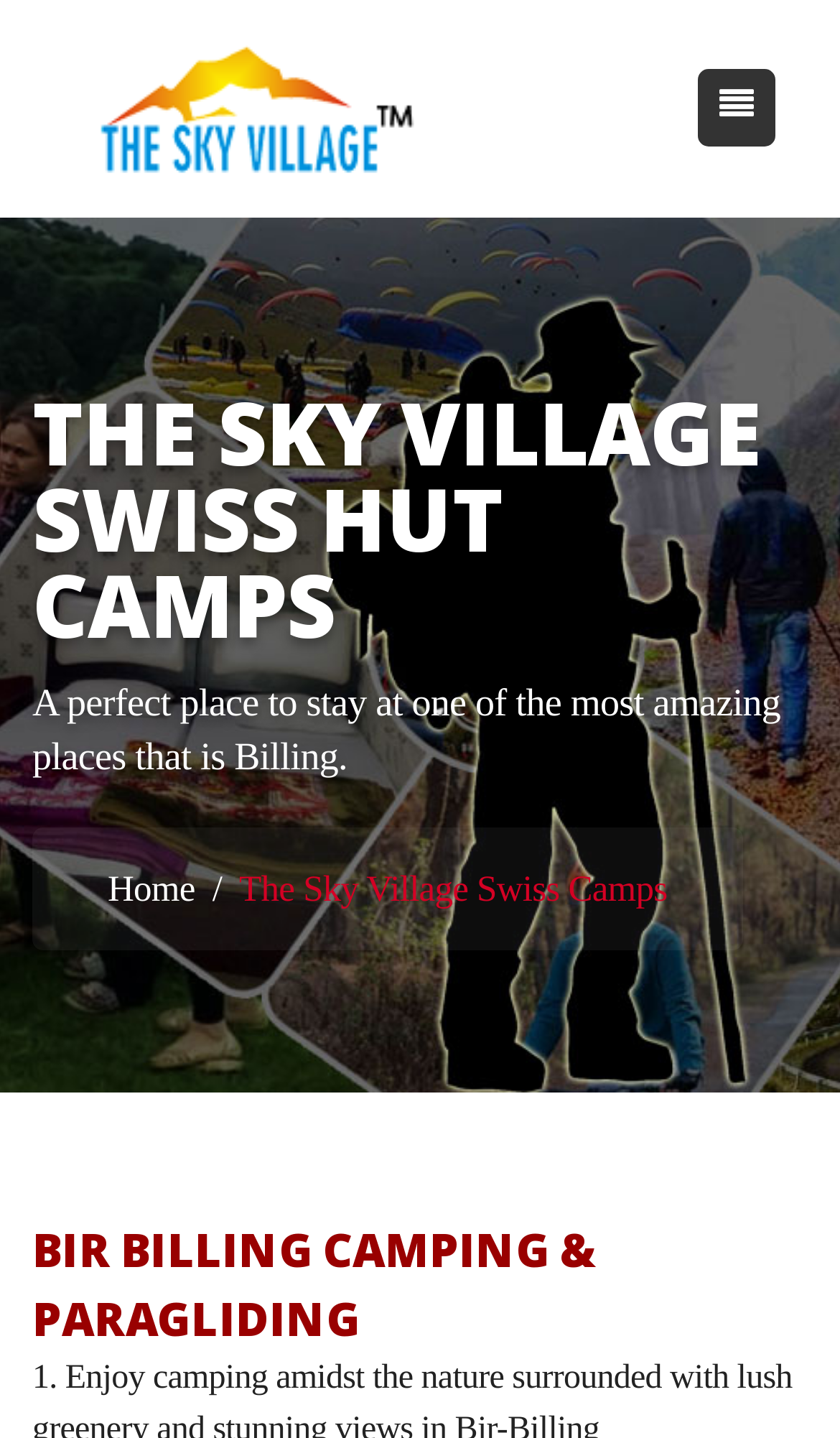Answer succinctly with a single word or phrase:
What is the campsite's tagline?

A perfect place to stay